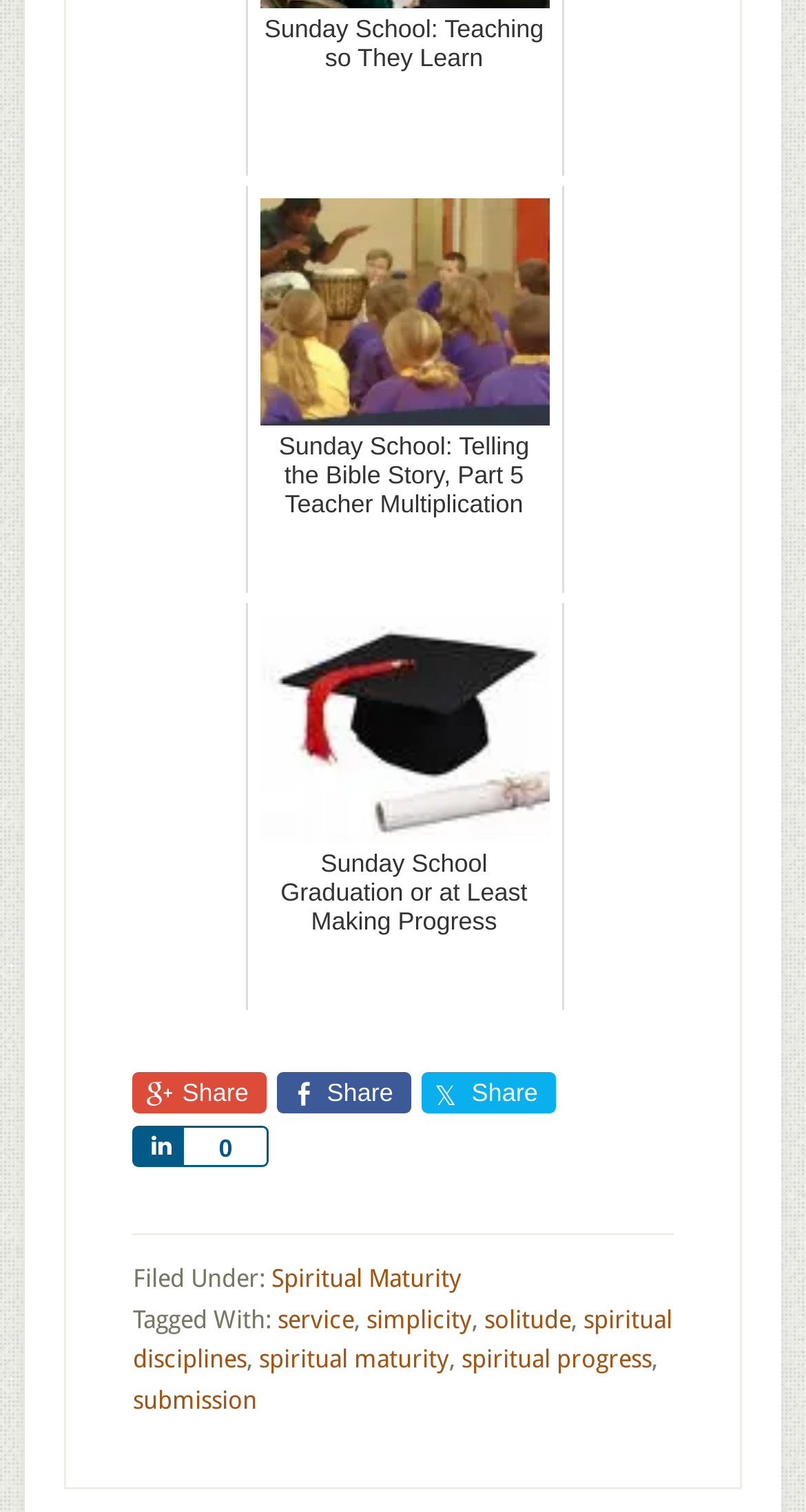Identify the bounding box coordinates of the region I need to click to complete this instruction: "Click the Google-plus-g icon".

None